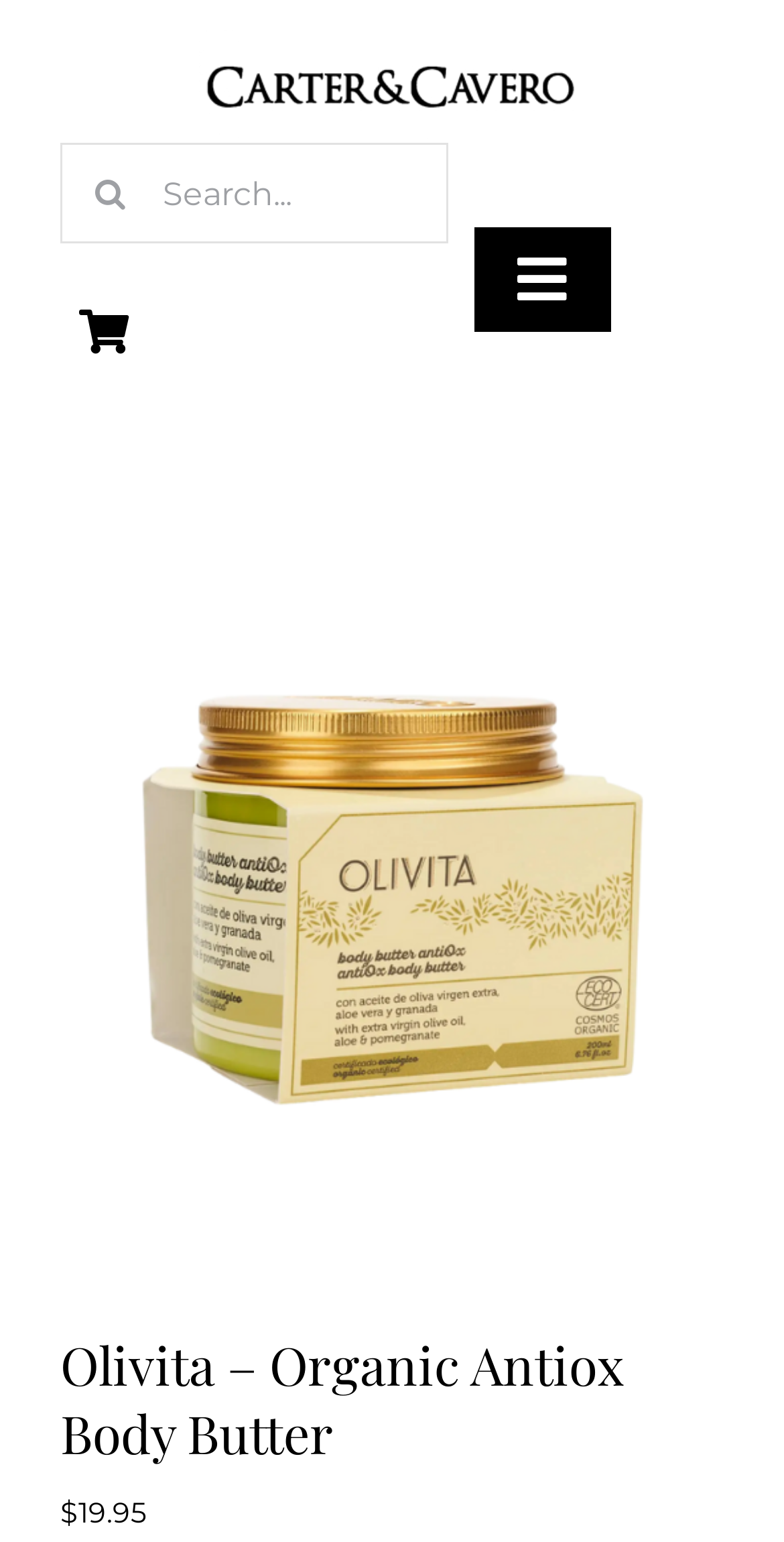Provide a comprehensive caption for the webpage.

The webpage is about Olivita's Organic Antiox Body Butter, a product from Carter and Cavero. At the top left corner, there is a logo of Carter and Cavero, and next to it, a search bar with a search button. Below the search bar, there is a link to the cart page.

On the top right side, there is a navigation menu with several links, including "About Carter & Cavero", "Olive Oil", "Vinegar", "Gourmet Foods", "Kitchen & Table", "Soap, Skin Care & Gifts", "Cocktails", and "On Sale". Each of these links has a corresponding button to open a submenu.

Below the navigation menu, there is a large image that takes up most of the width of the page. Above the image, there is a heading that reads "Olivita – Organic Antiox Body Butter". Below the image, there is a price displayed, "$19.95".

The webpage has a clean and organized layout, with clear headings and concise text. The product description is brief, stating that the body butter has high moisturizing power, destroys dead cells, and deeply moisturizes, exerting a soothing and refreshing action.